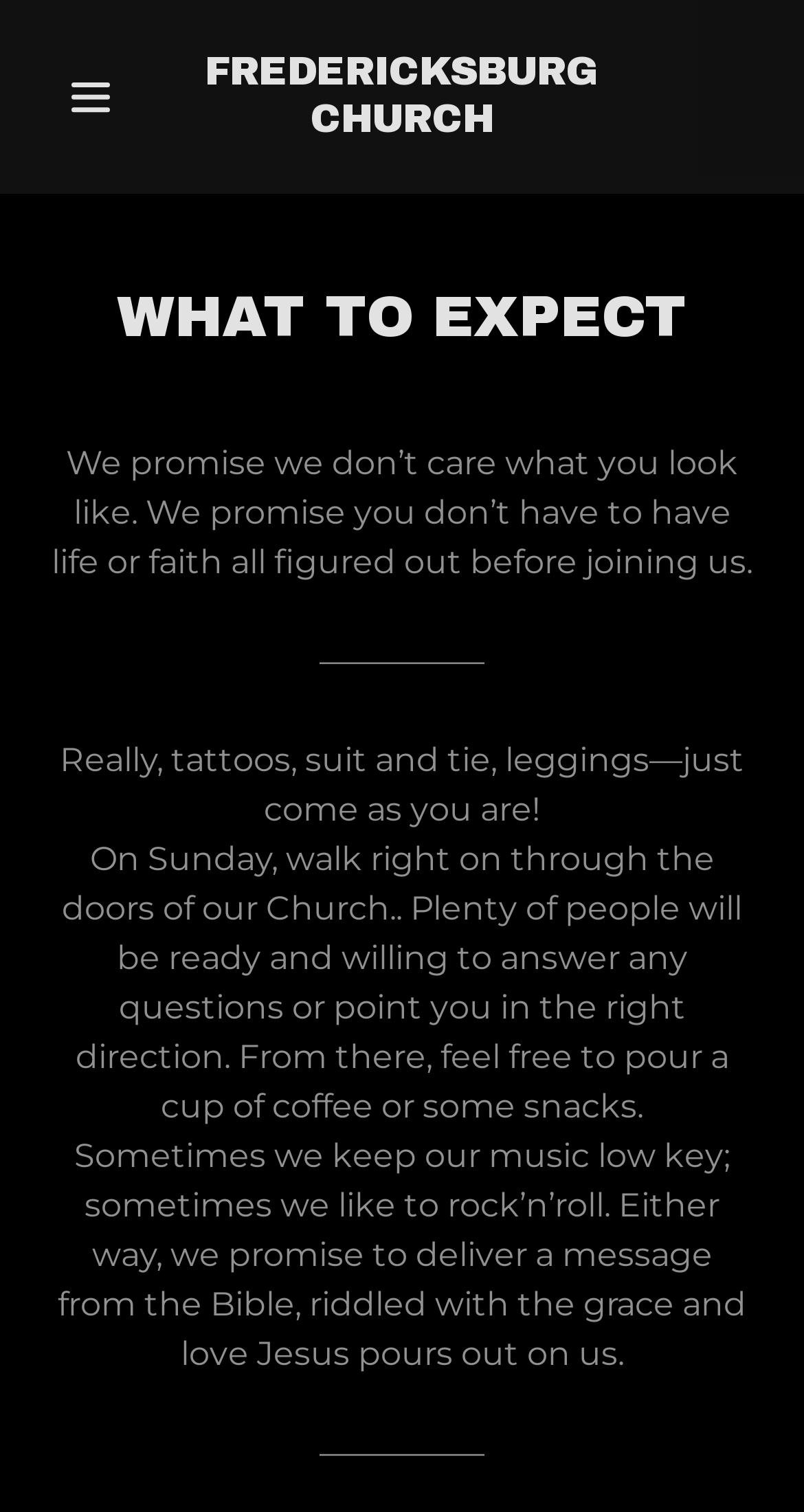Identify the bounding box coordinates of the HTML element based on this description: "aria-label="Hamburger Site Navigation Icon"".

[0.062, 0.037, 0.193, 0.091]